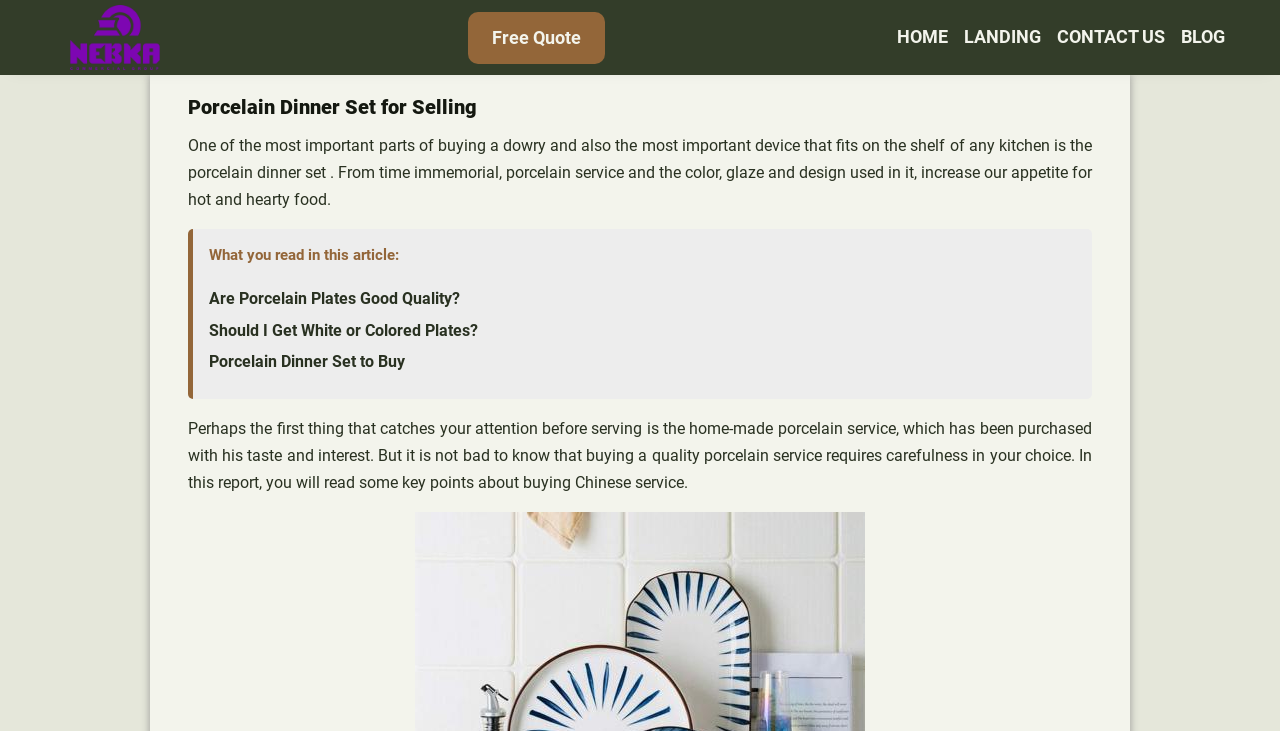Provide the bounding box coordinates for the UI element that is described as: "Home".

[0.701, 0.031, 0.741, 0.072]